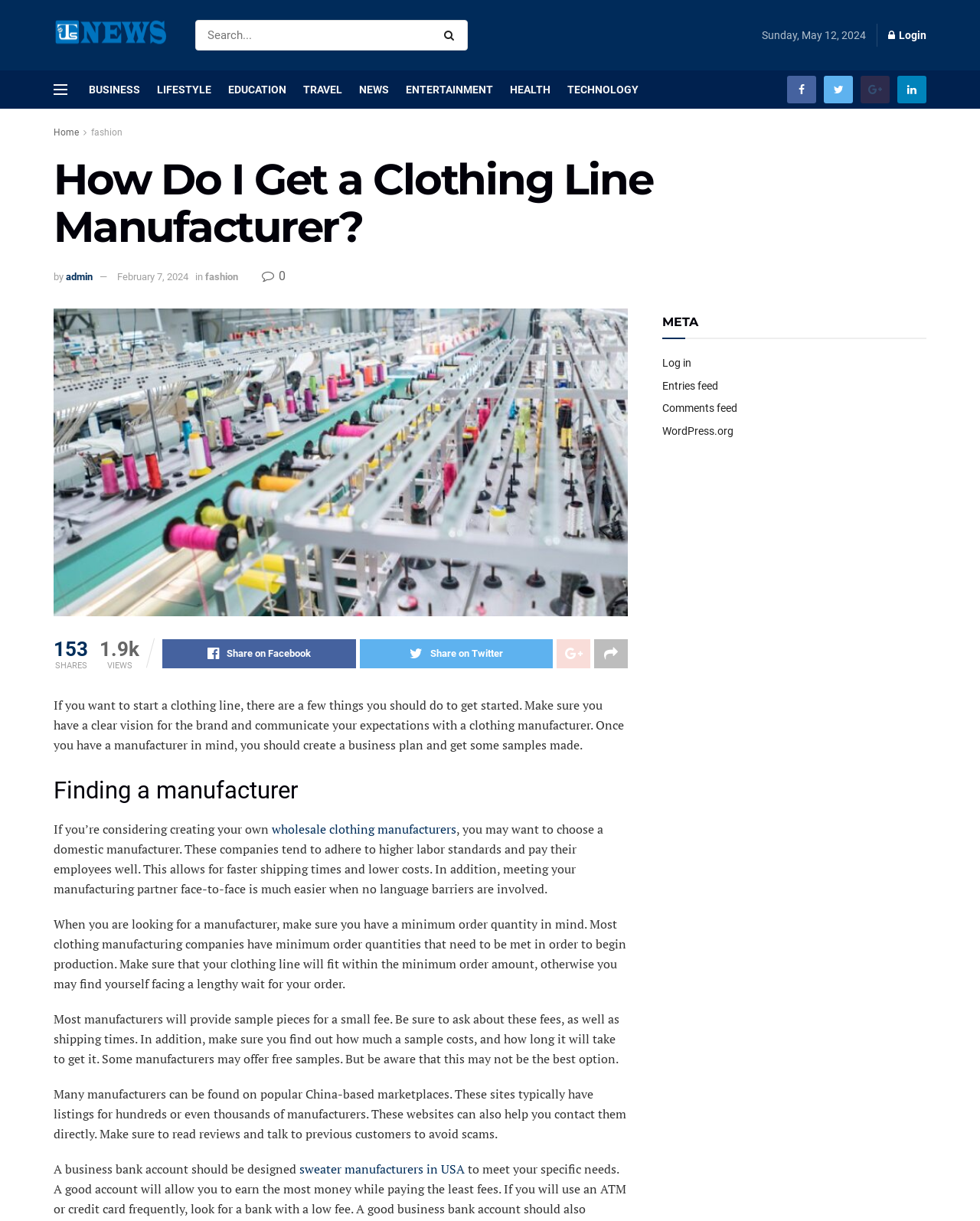Given the element description parent_node: Share on Facebook, specify the bounding box coordinates of the corresponding UI element in the format (top-left x, top-left y, bottom-right x, bottom-right y). All values must be between 0 and 1.

[0.606, 0.524, 0.641, 0.547]